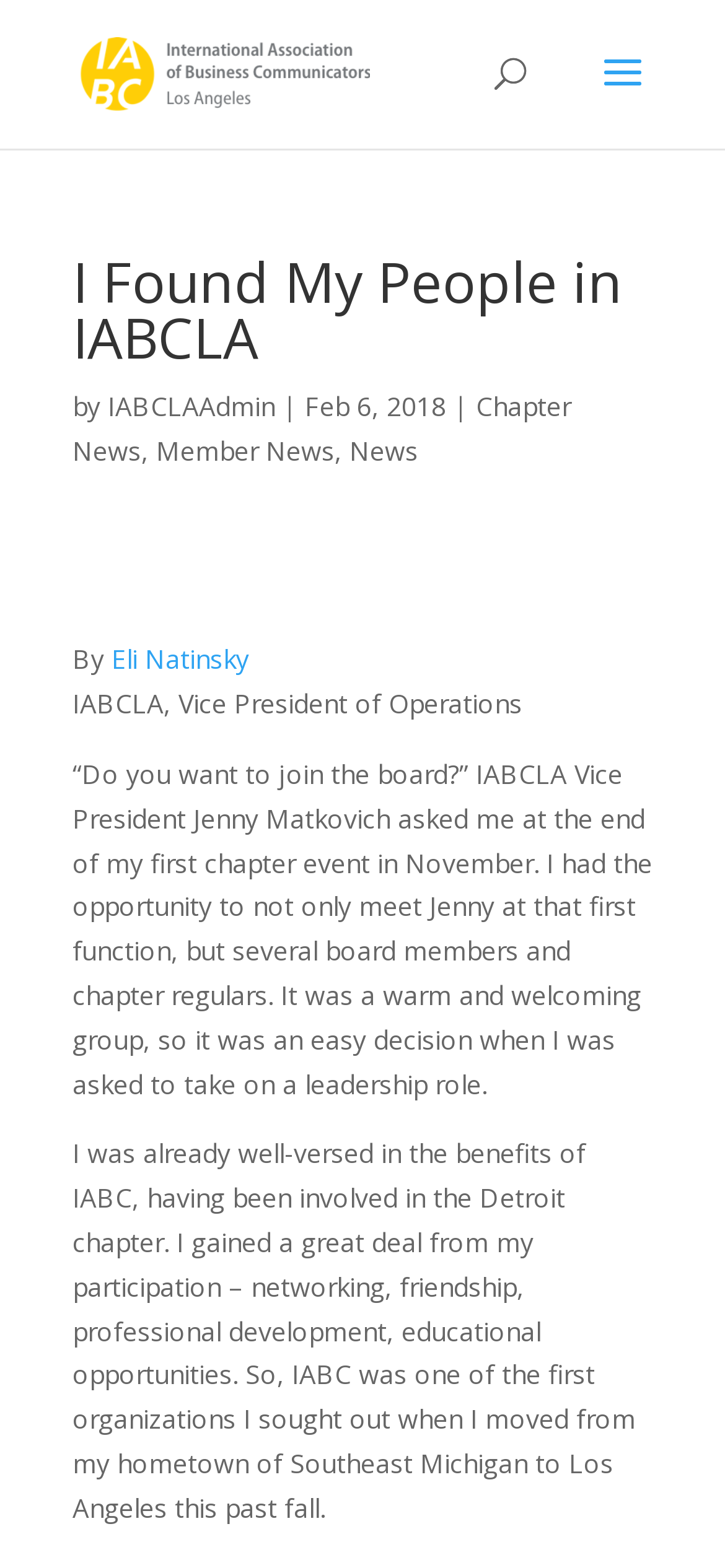Create a detailed description of the webpage's content and layout.

The webpage is about an article titled "I Found My People in IABCLA" on the IABC Los Angeles website. At the top left, there is a link to the IABC Los Angeles homepage, accompanied by an image with the same name. Below this, there is a search bar that spans about half of the page width.

The main content of the article is divided into sections. The title "I Found My People in IABCLA" is a heading that spans most of the page width. Below this, there is a byline that reads "by Eli Natinsky IABCLA, Vice President of Operations" with a date "Feb 6, 2018" on the right side. There are also links to "Chapter News", "Member News", and "News" above the byline.

The article itself is a personal story about the author's experience with IABCLA. The text is divided into two paragraphs. The first paragraph describes how the author was asked to join the board and how they met other board members and chapter regulars at their first chapter event. The second paragraph explains how the author was already familiar with IABC from their experience in the Detroit chapter and how they sought out the organization when they moved to Los Angeles.

There are no other images on the page besides the IABC Los Angeles logo at the top. The overall layout is simple, with a focus on the article's text.